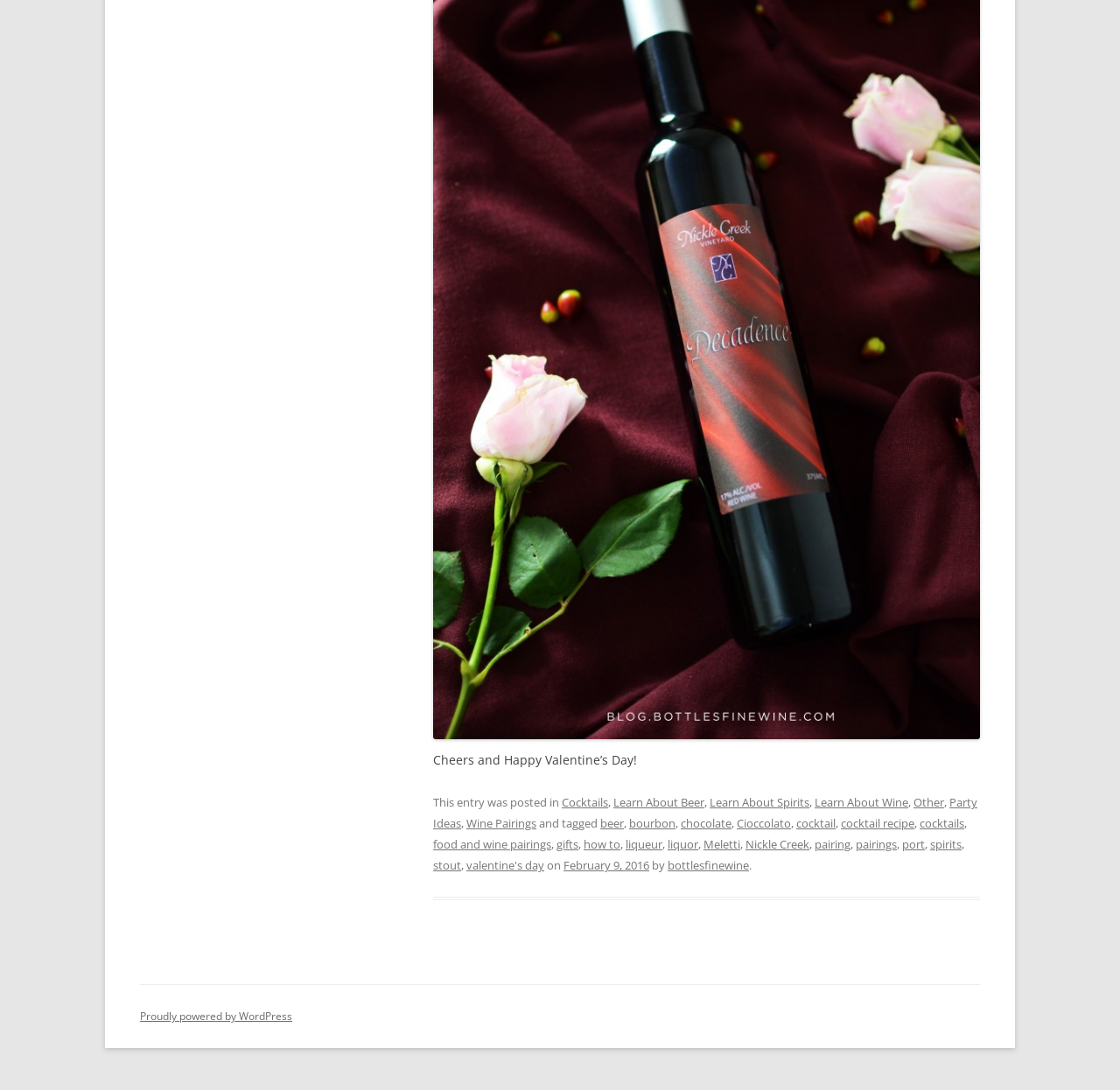Can you find the bounding box coordinates for the element that needs to be clicked to execute this instruction: "Click on the 'valentine's day' link"? The coordinates should be given as four float numbers between 0 and 1, i.e., [left, top, right, bottom].

[0.416, 0.787, 0.486, 0.801]